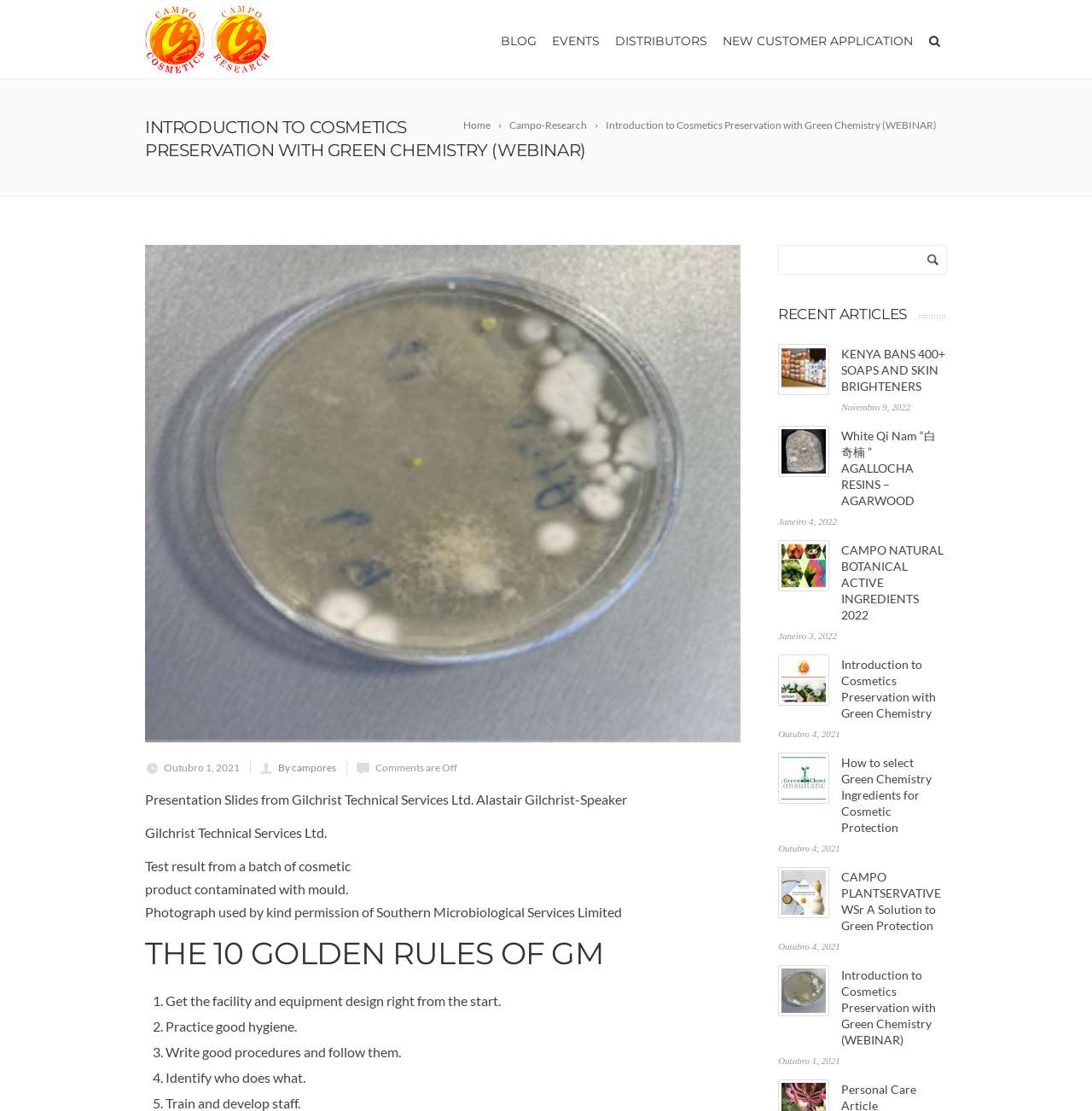What is the date of the article 'KENYA BANS 400+ SOAPS AND SKIN BRIGHTENERS'?
From the image, respond using a single word or phrase.

Novembro 9, 2022